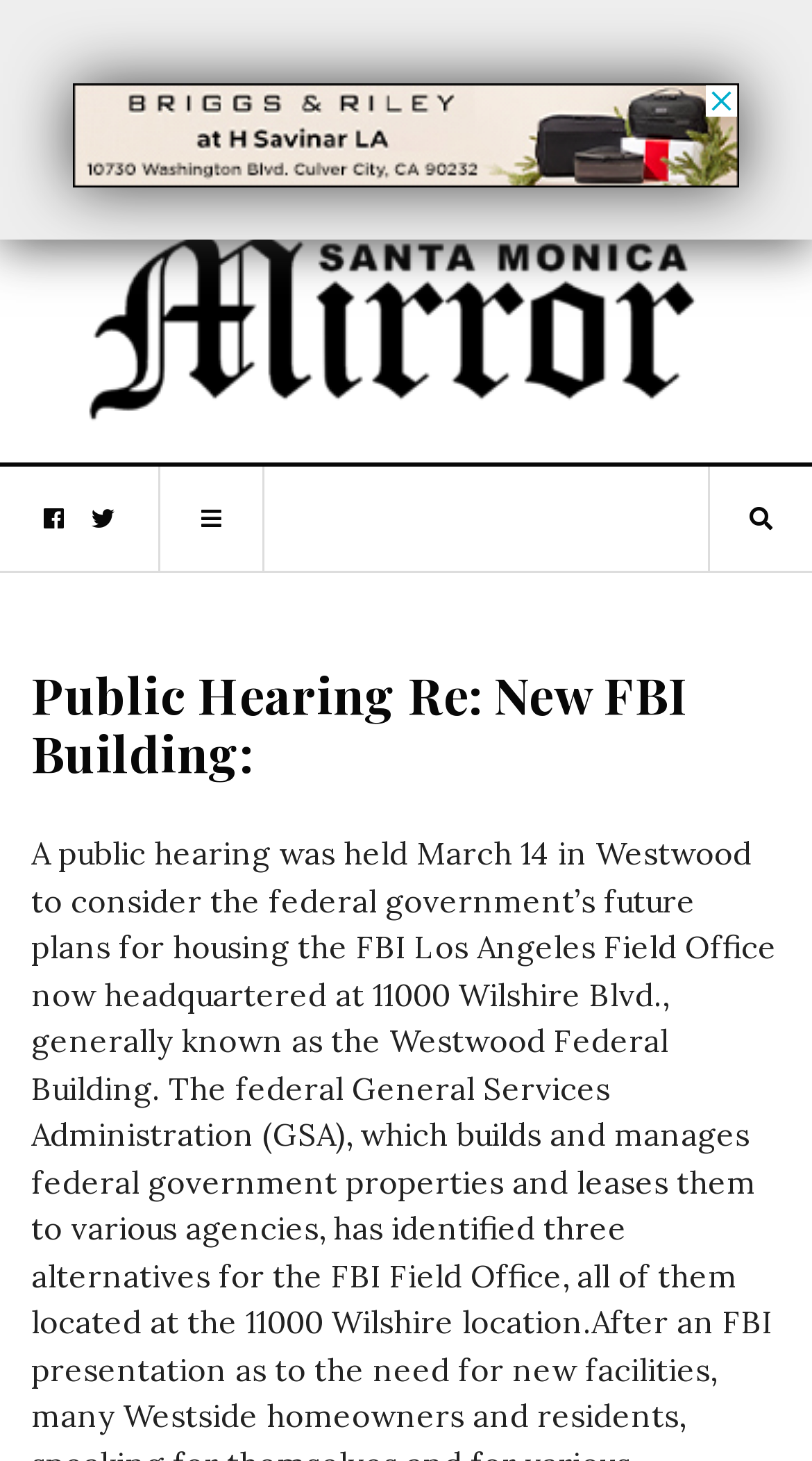Locate and provide the bounding box coordinates for the HTML element that matches this description: "Contact Us".

None